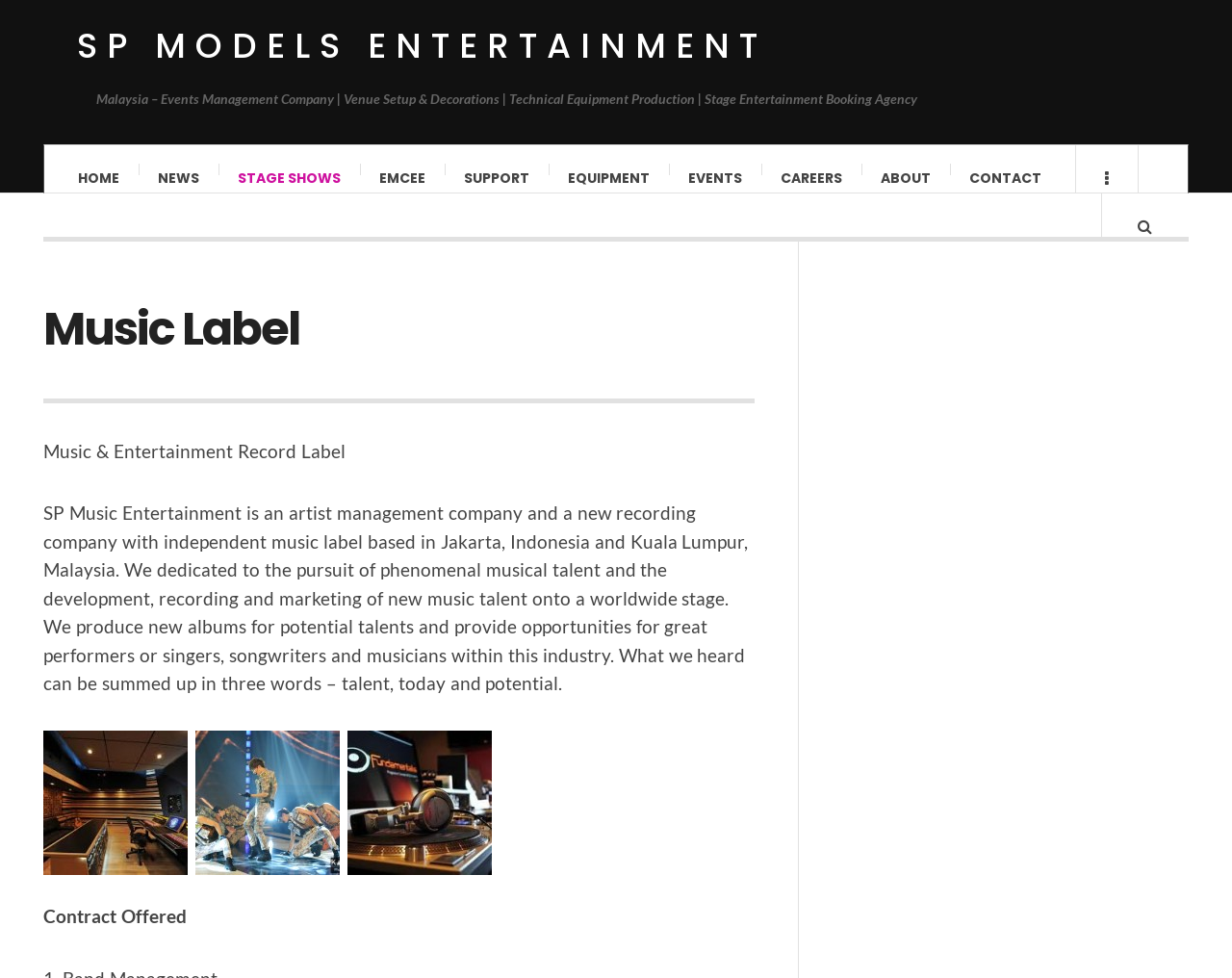Where are SP Music Entertainment's offices located?
Refer to the image and give a detailed answer to the question.

Based on the webpage, SP Music Entertainment has offices located in Jakarta, Indonesia, and Kuala Lumpur, Malaysia.